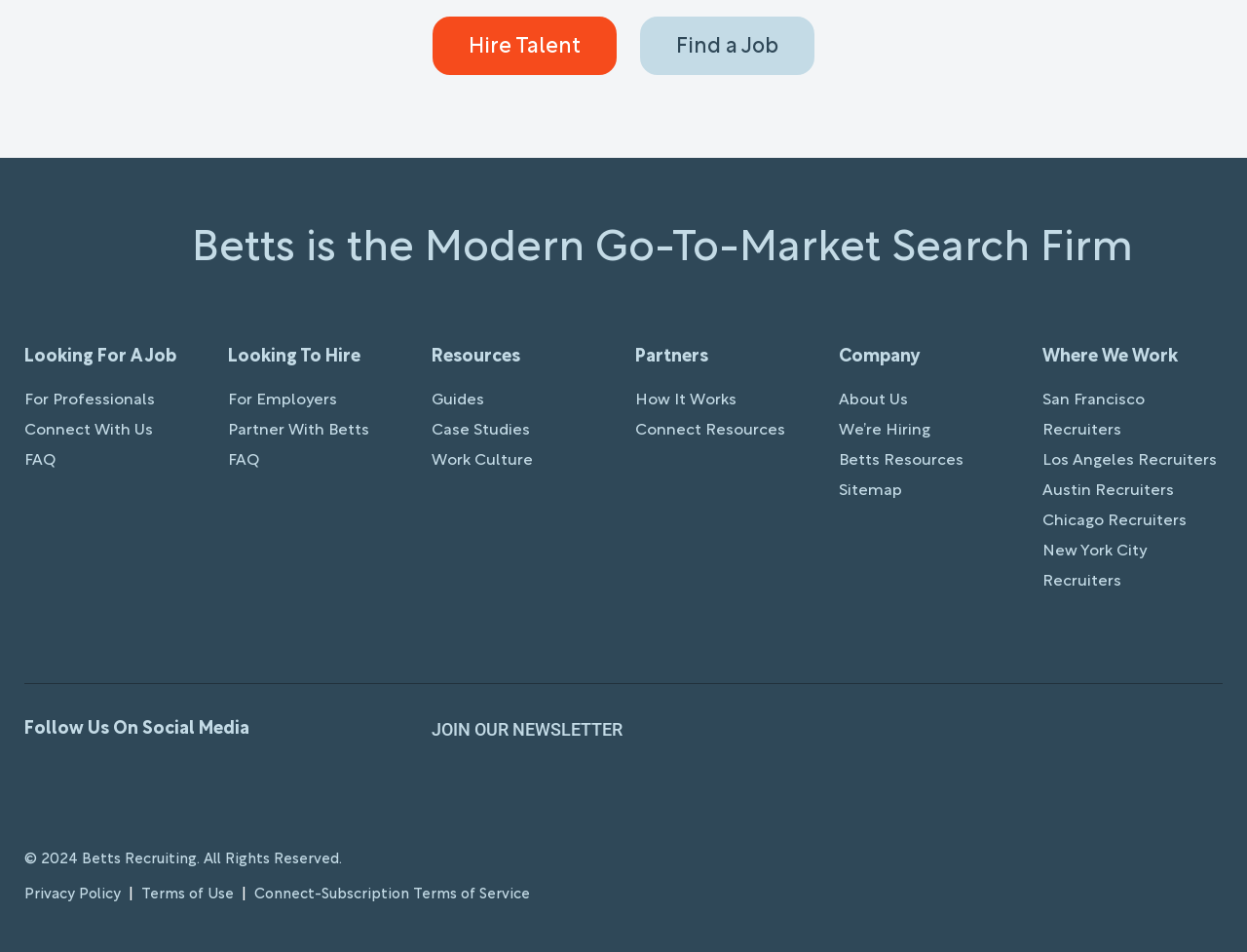How can professionals connect with the company?
Using the information from the image, provide a comprehensive answer to the question.

Professionals can connect with the company through the links 'For Professionals' and 'Connect With Us' which provide ways to get in touch with the company.